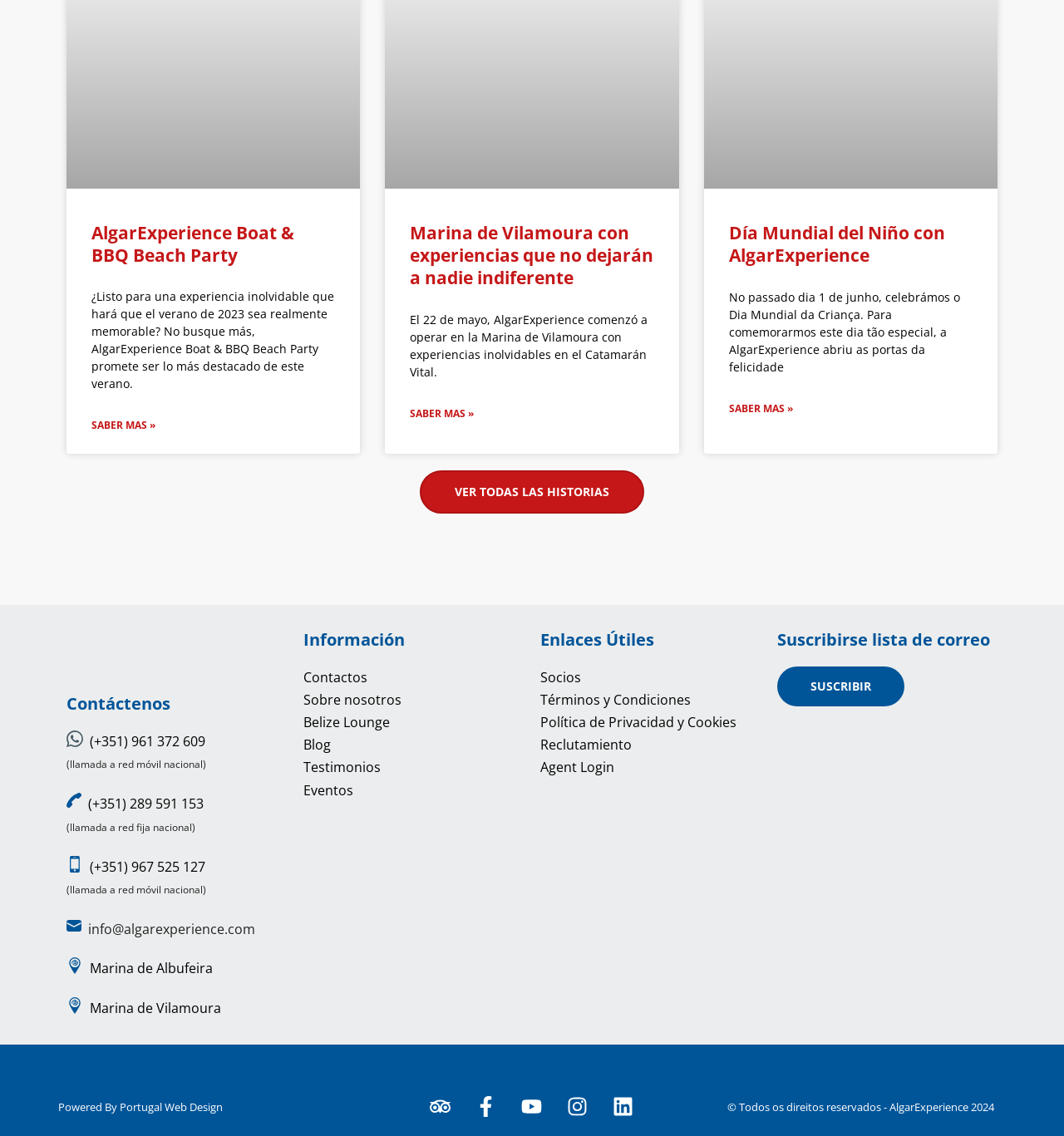Find and specify the bounding box coordinates that correspond to the clickable region for the instruction: "Search for something".

None